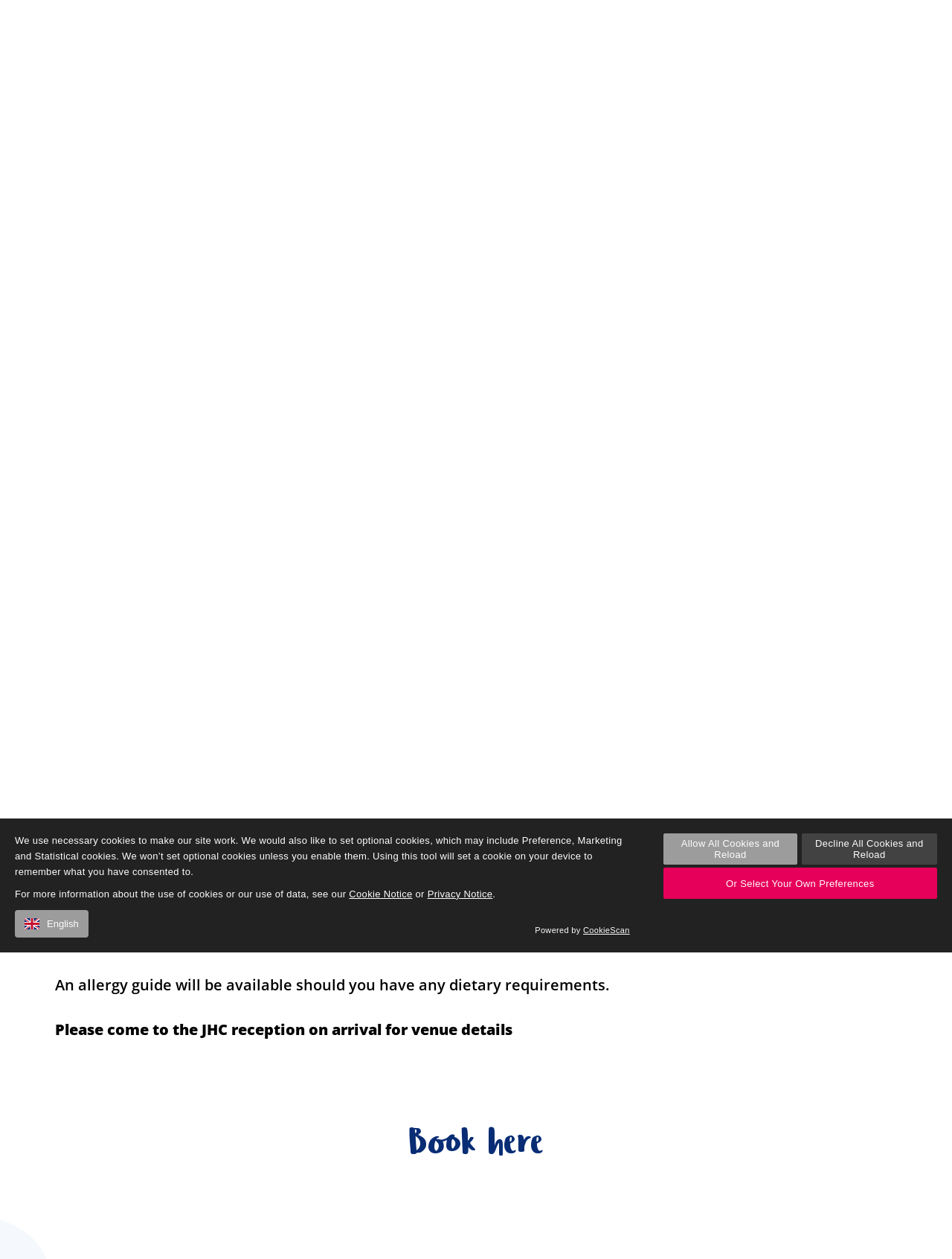Using the element description: "parent_node: Our Care", determine the bounding box coordinates. The coordinates should be in the format [left, top, right, bottom], with values between 0 and 1.

[0.058, 0.033, 0.281, 0.064]